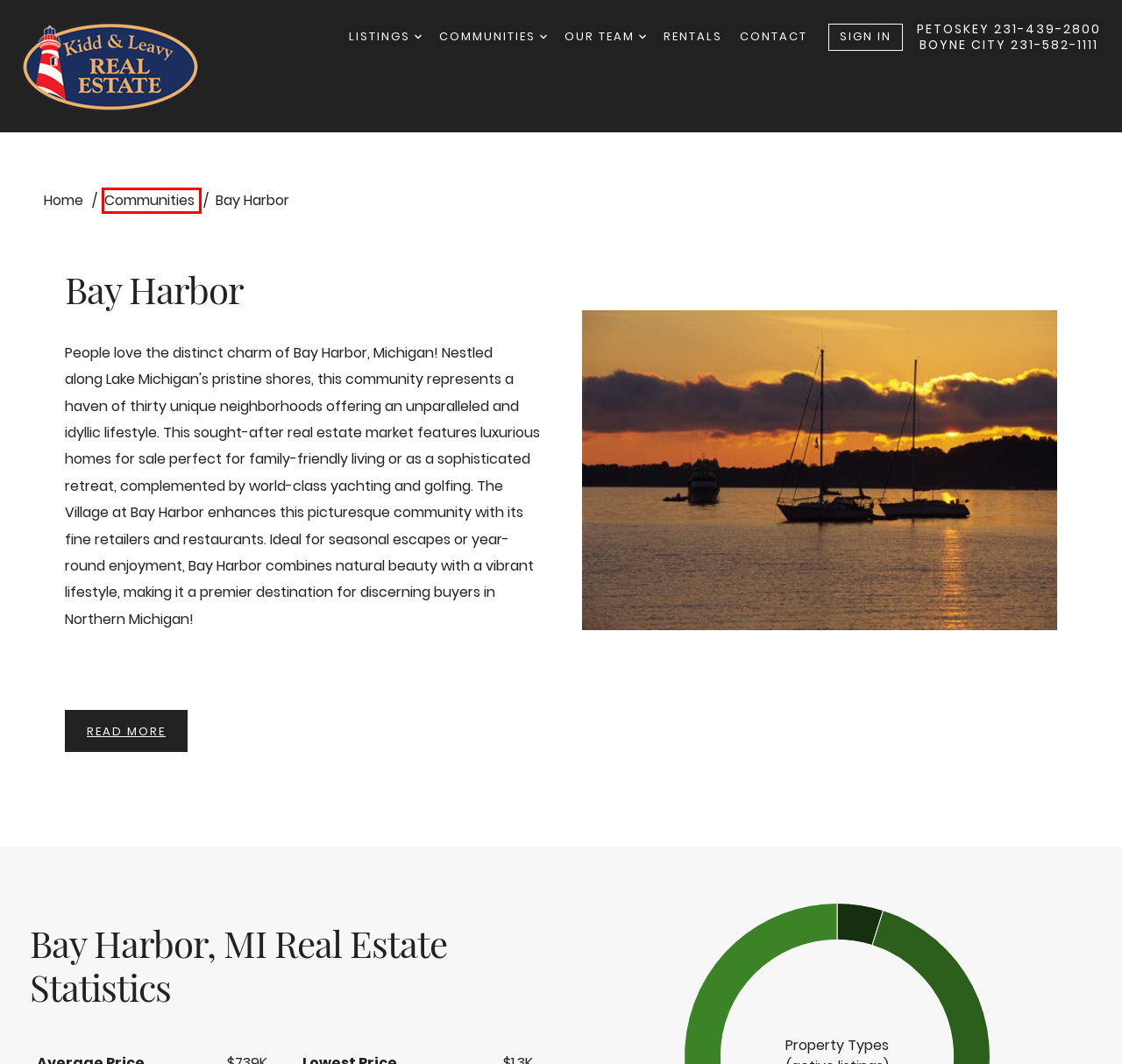Analyze the screenshot of a webpage with a red bounding box and select the webpage description that most accurately describes the new page resulting from clicking the element inside the red box. Here are the candidates:
A. 6193 Coastal Cliffs Court, Bay Harbor Property Listing: MLS® #473707
B. 5355 Collectibles Court, Bay Harbor Property Listing: MLS® #470150
C. Local Communities
D. 708 Sunset Way, Bay Harbor Property Listing: MLS® #473737
E. Kidd & Leavy Real Estate
F. 5104 Coastal Woods Court, Bay Harbor Property Listing: MLS® #470608
G. 4200 Main Street Unit 22 (306/307), Bay Harbor Property Listing: MLS® #473260
H. 4200 Main Street Unit 16 (318/319), Bay Harbor Property Listing: MLS® #473360

C